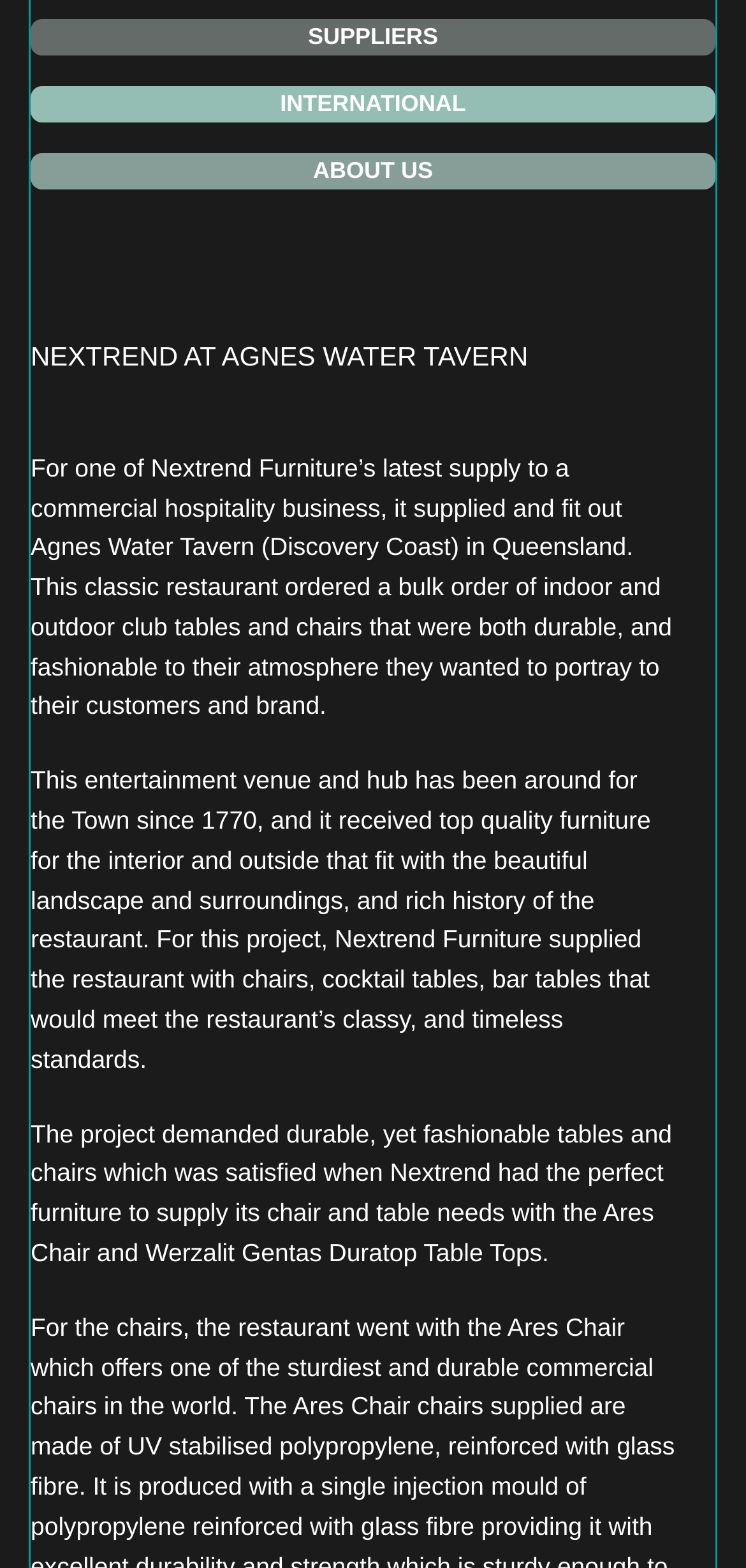Locate the bounding box coordinates of the UI element described by: "Suppliers". The bounding box coordinates should consist of four float numbers between 0 and 1, i.e., [left, top, right, bottom].

[0.041, 0.012, 0.959, 0.035]